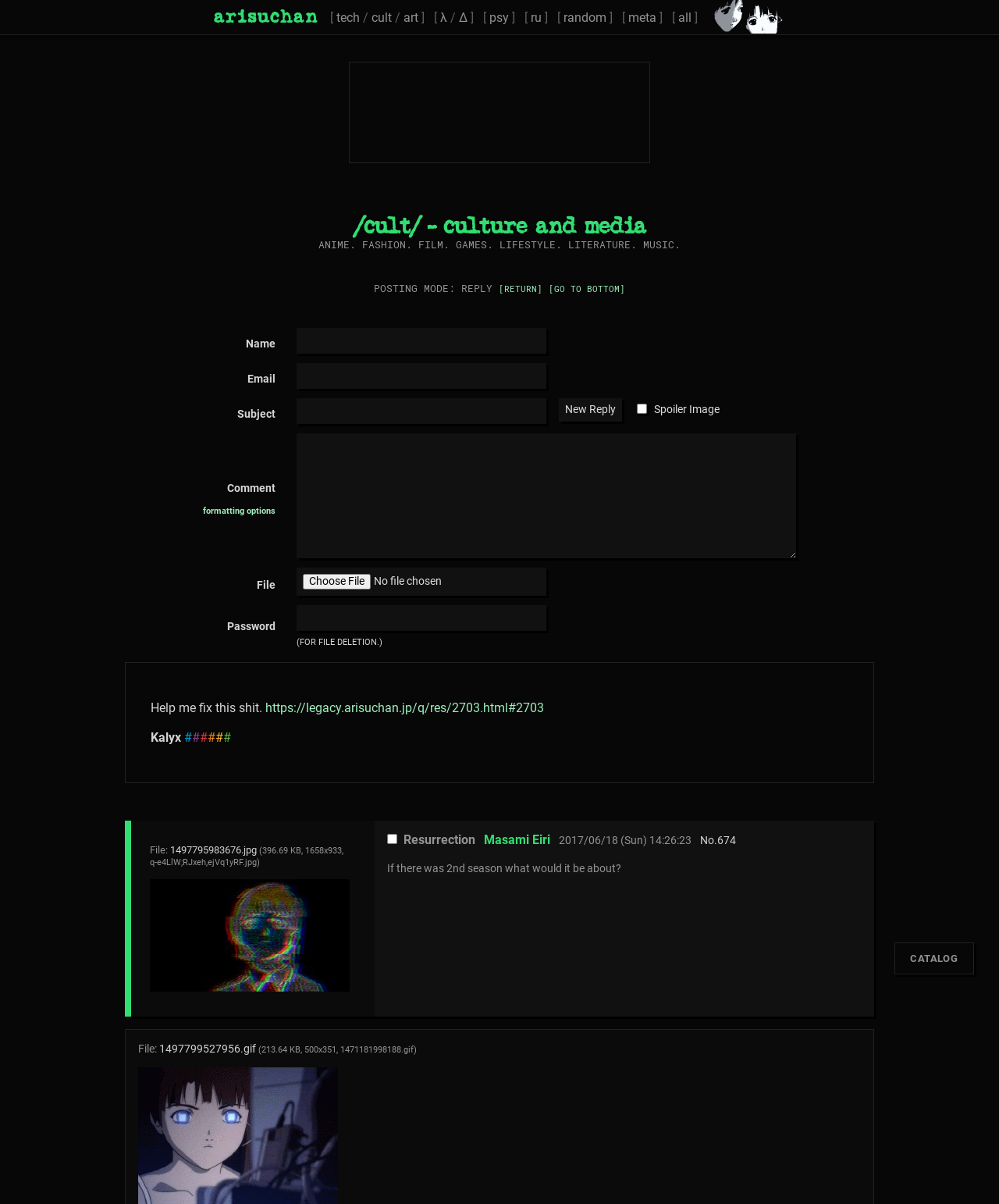Answer the question below with a single word or a brief phrase: 
How many images are displayed on the webpage?

2